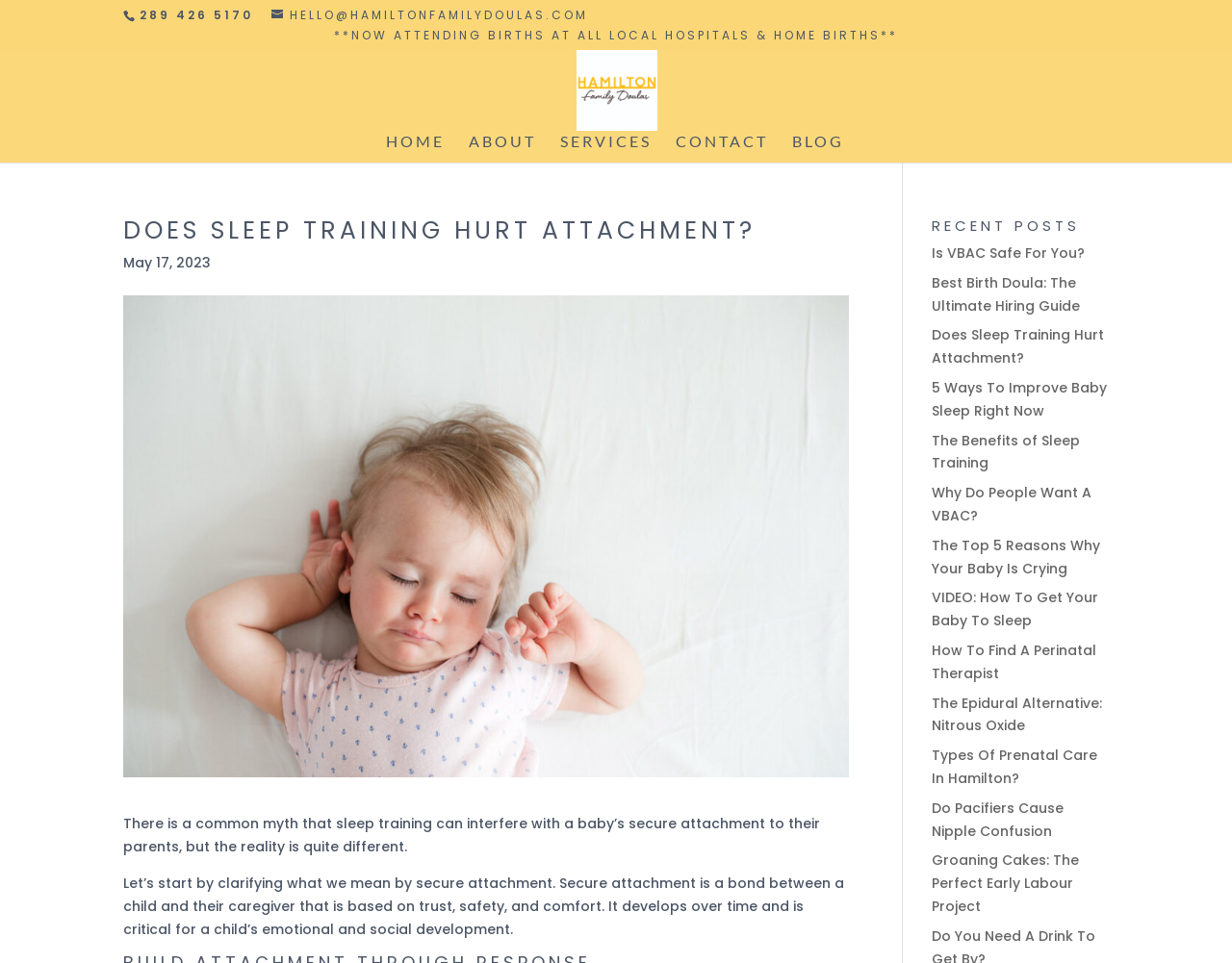Please identify the bounding box coordinates of the clickable region that I should interact with to perform the following instruction: "Click the 'Home' link". The coordinates should be expressed as four float numbers between 0 and 1, i.e., [left, top, right, bottom].

None